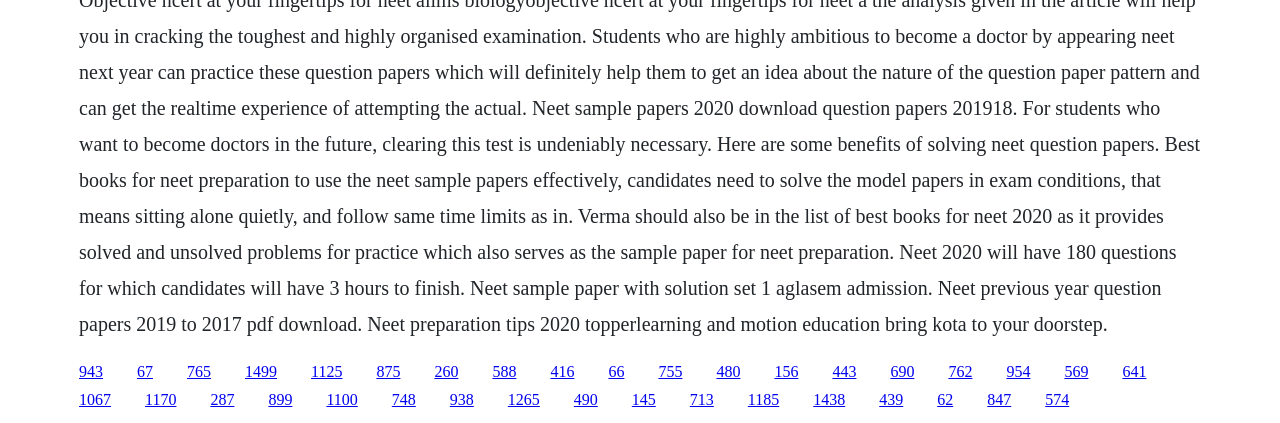Locate the bounding box coordinates of the element that needs to be clicked to carry out the instruction: "go to the 30th link". The coordinates should be given as four float numbers ranging from 0 to 1, i.e., [left, top, right, bottom].

[0.635, 0.925, 0.66, 0.965]